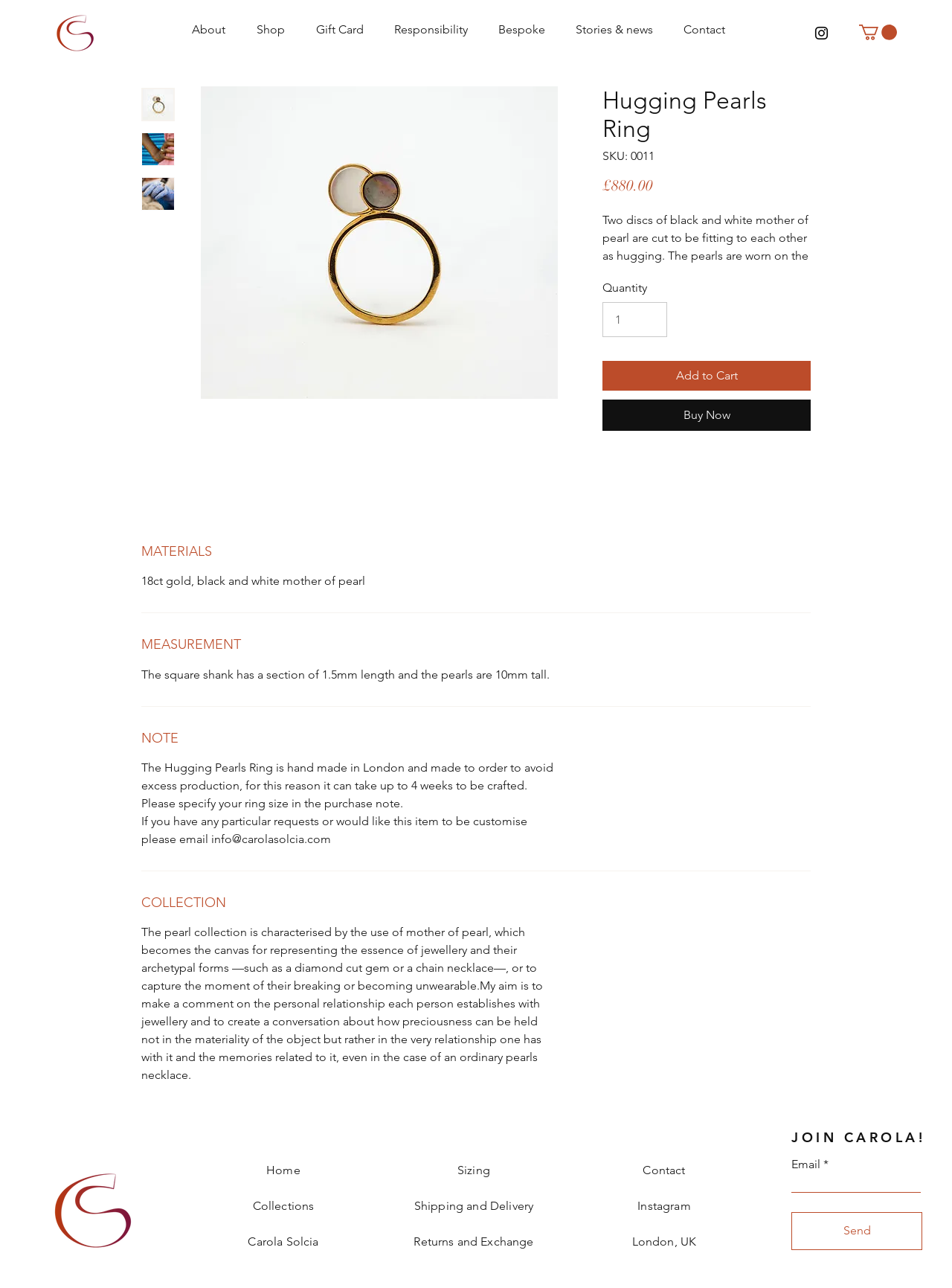Refer to the image and answer the question with as much detail as possible: What is the name of the collection that the Hugging Pearls Ring belongs to?

I found the collection name by looking at the 'COLLECTION' section, where it is described as 'The pearl collection'.